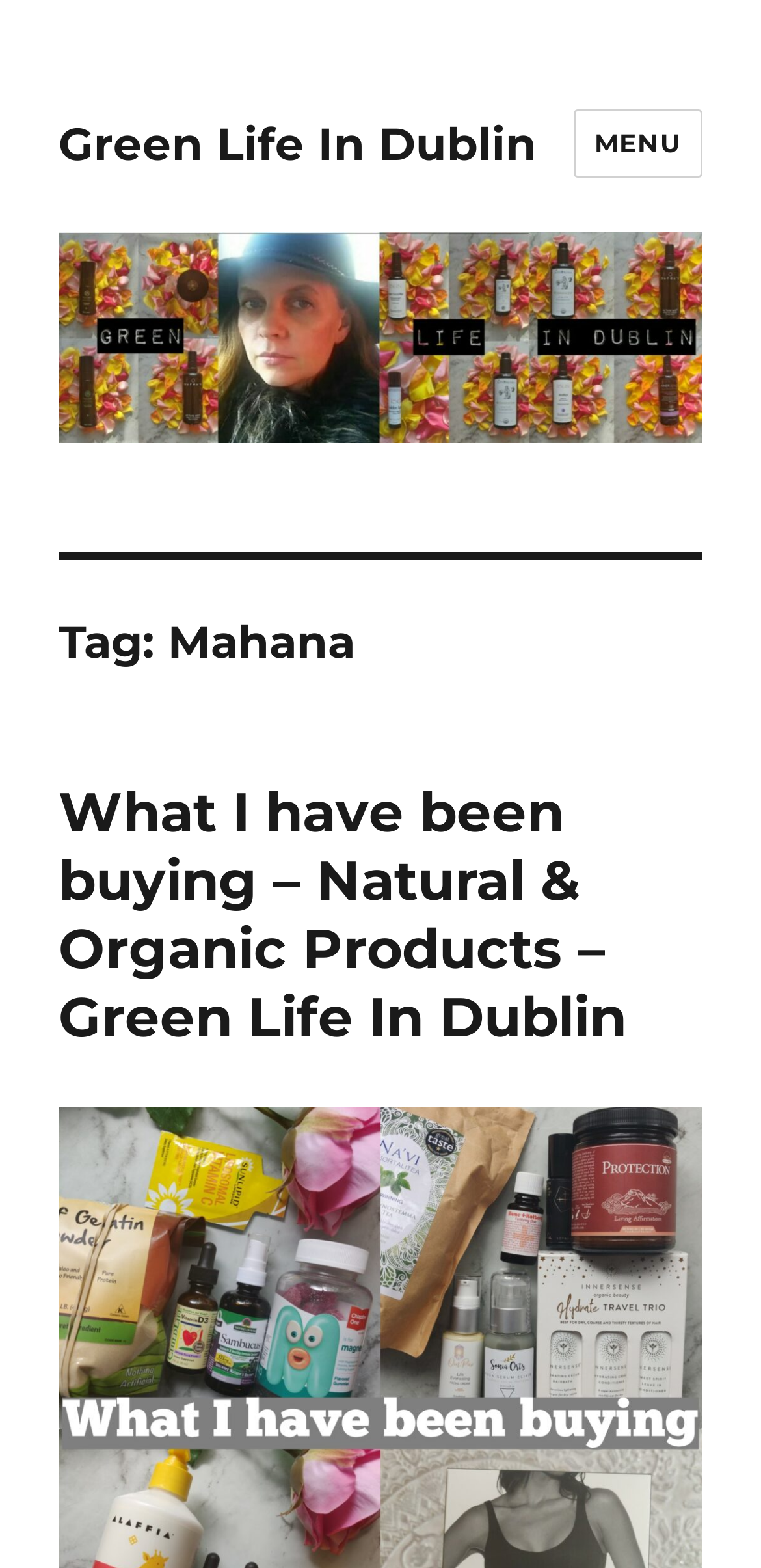Refer to the image and offer a detailed explanation in response to the question: What is the category of the tag 'Mahana'?

The category of the tag 'Mahana' is unknown because there is no explicit information about the category on the webpage. However, based on the context of the webpage, it can be inferred that the tag 'Mahana' is related to natural and organic products.